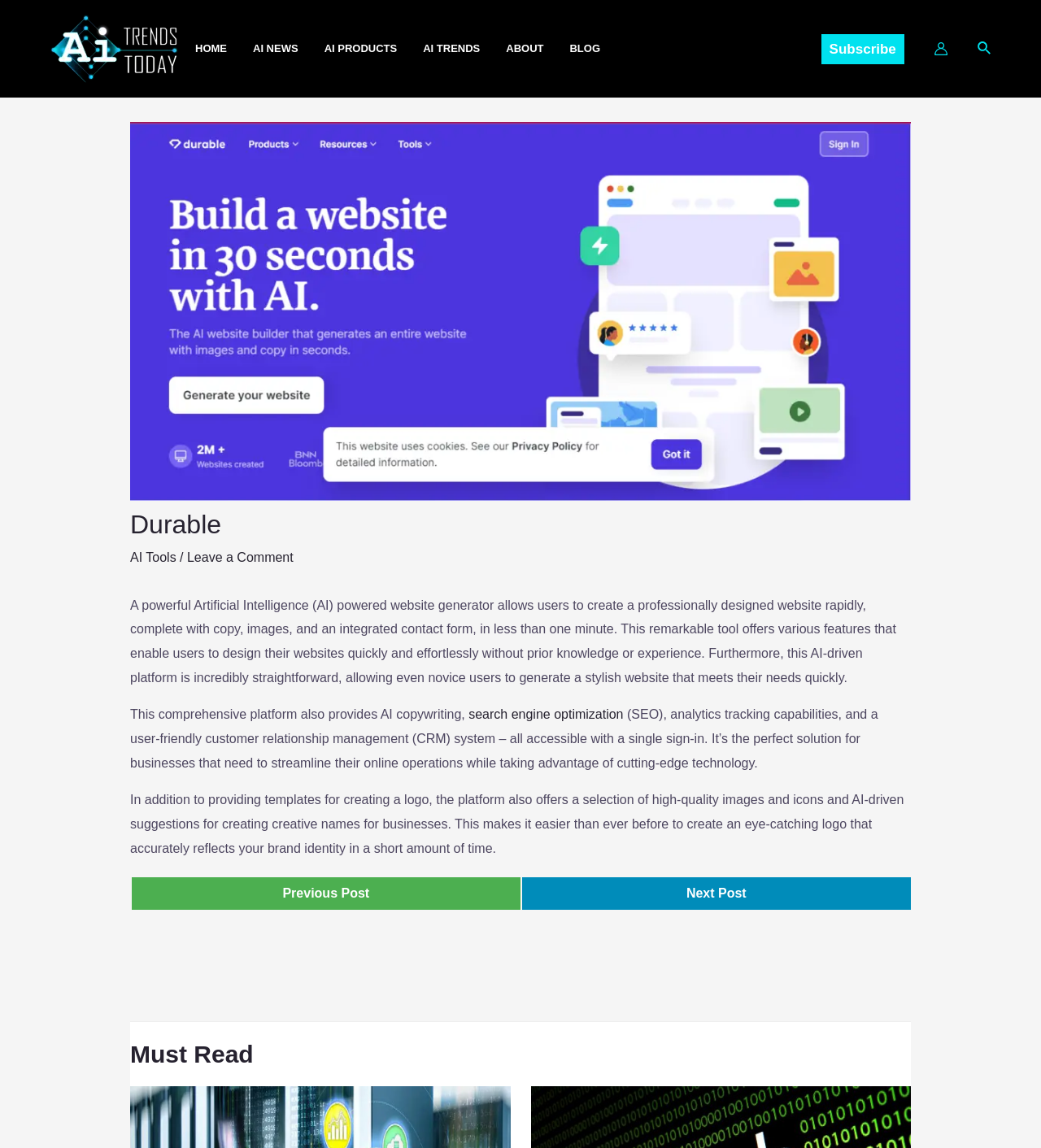What is the navigation menu item after 'AI NEWS'?
Refer to the screenshot and respond with a concise word or phrase.

AI PRODUCTS